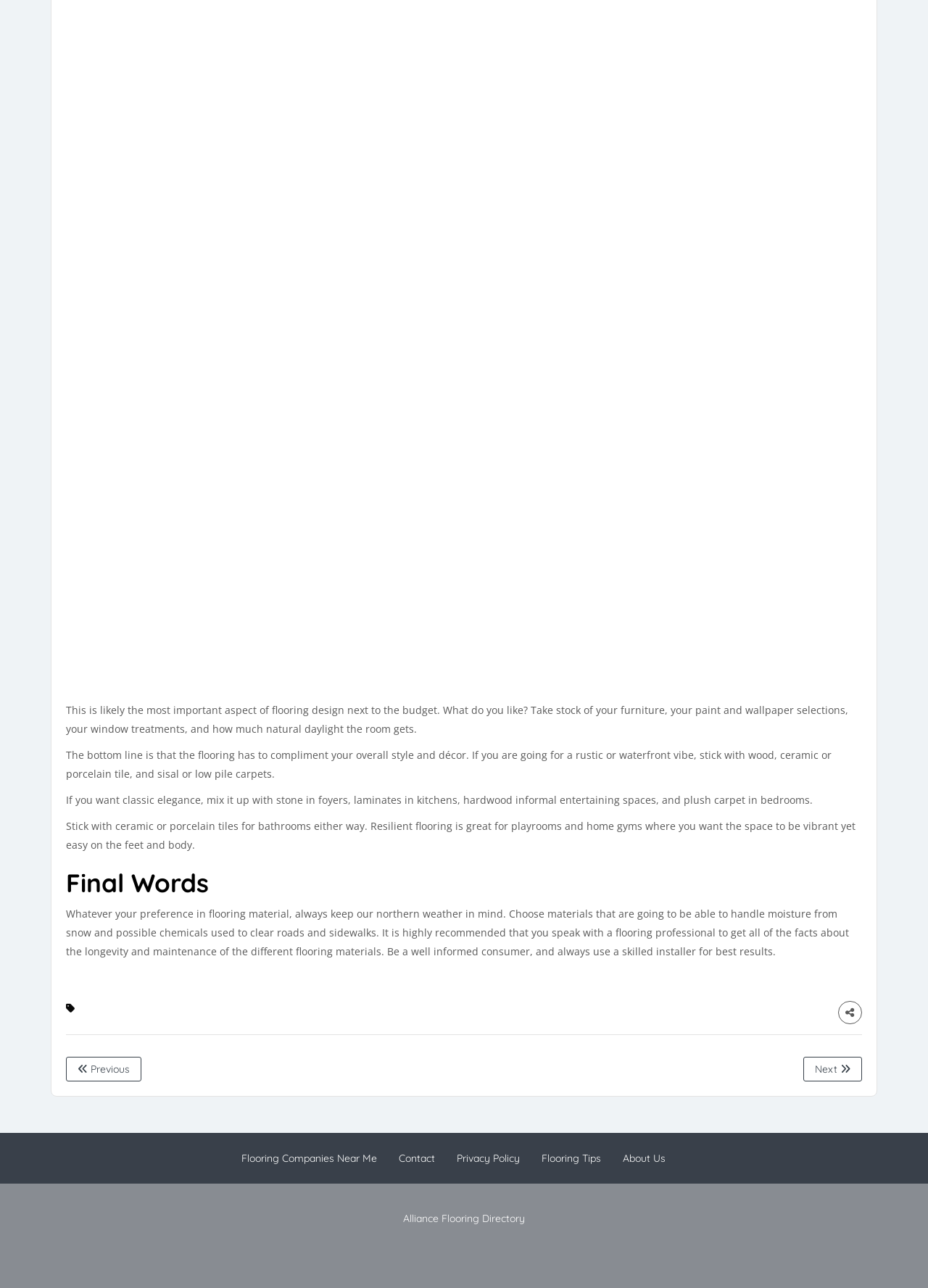Determine the bounding box coordinates of the clickable element necessary to fulfill the instruction: "Click on 'Next'". Provide the coordinates as four float numbers within the 0 to 1 range, i.e., [left, top, right, bottom].

[0.866, 0.82, 0.929, 0.839]